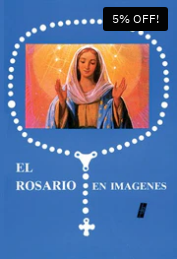Compose a detailed narrative for the image.

The image features the cover of the book "El Rosario En Imagenes," showcasing a serene illustration of the Virgin Mary with outstretched hands, symbolizing prayer and devotion. The background is a vivid blue, enhancing the spiritual theme of the book, which focuses on the rosary. Prominently displayed is a banner indicating a "5% OFF!" discount, enticing potential buyers with a special offer. The book cover is adorned with a decorative rosary graphic, connecting visually with the subject matter of the text. This product appeals to individuals interested in religious practices and imagery related to the rosary.